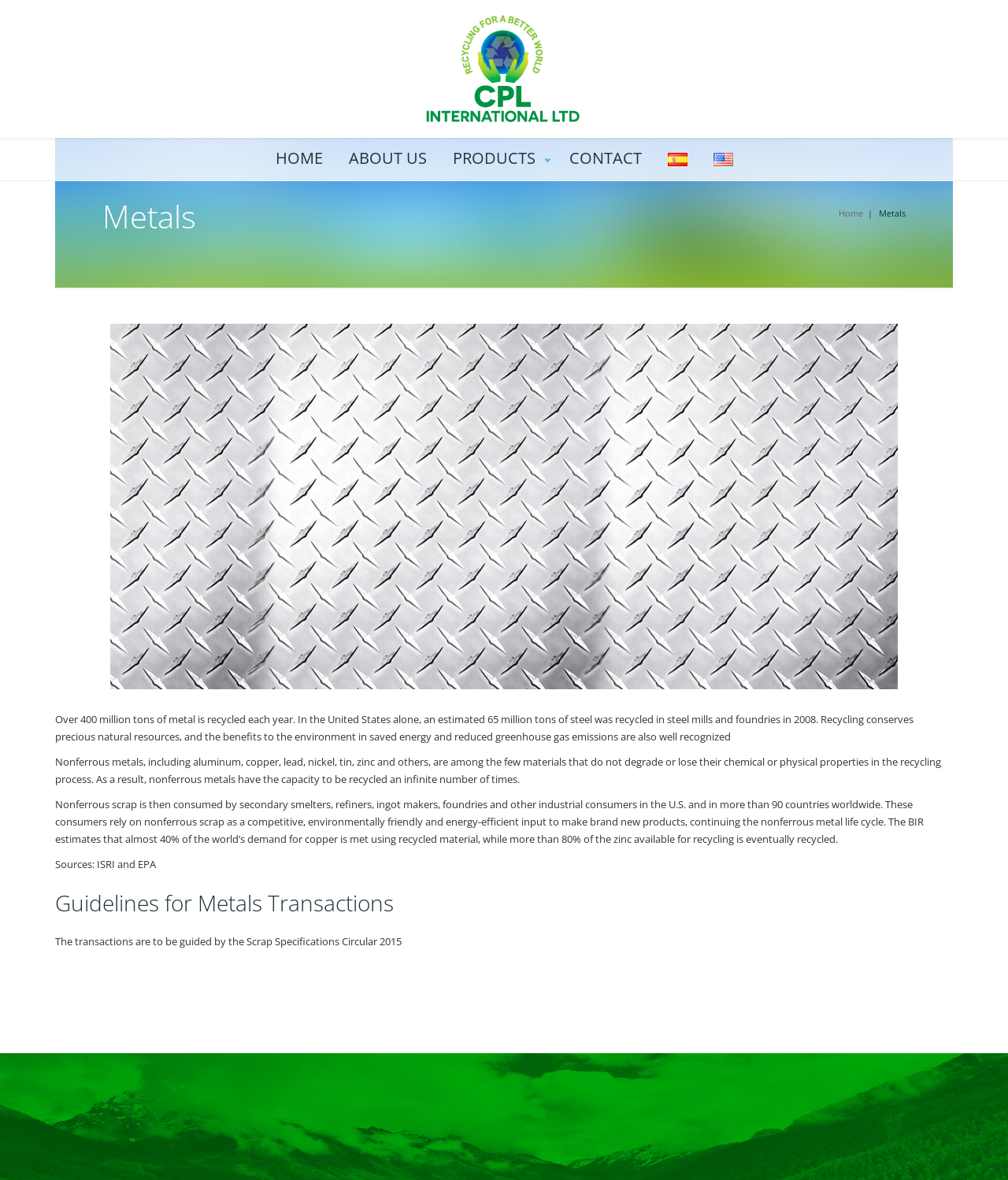Analyze the image and deliver a detailed answer to the question: What guides the transactions of metals?

The webpage mentions that the transactions are to be guided by the Scrap Specifications Circular 2015, which suggests that this circular provides guidelines for metals transactions.